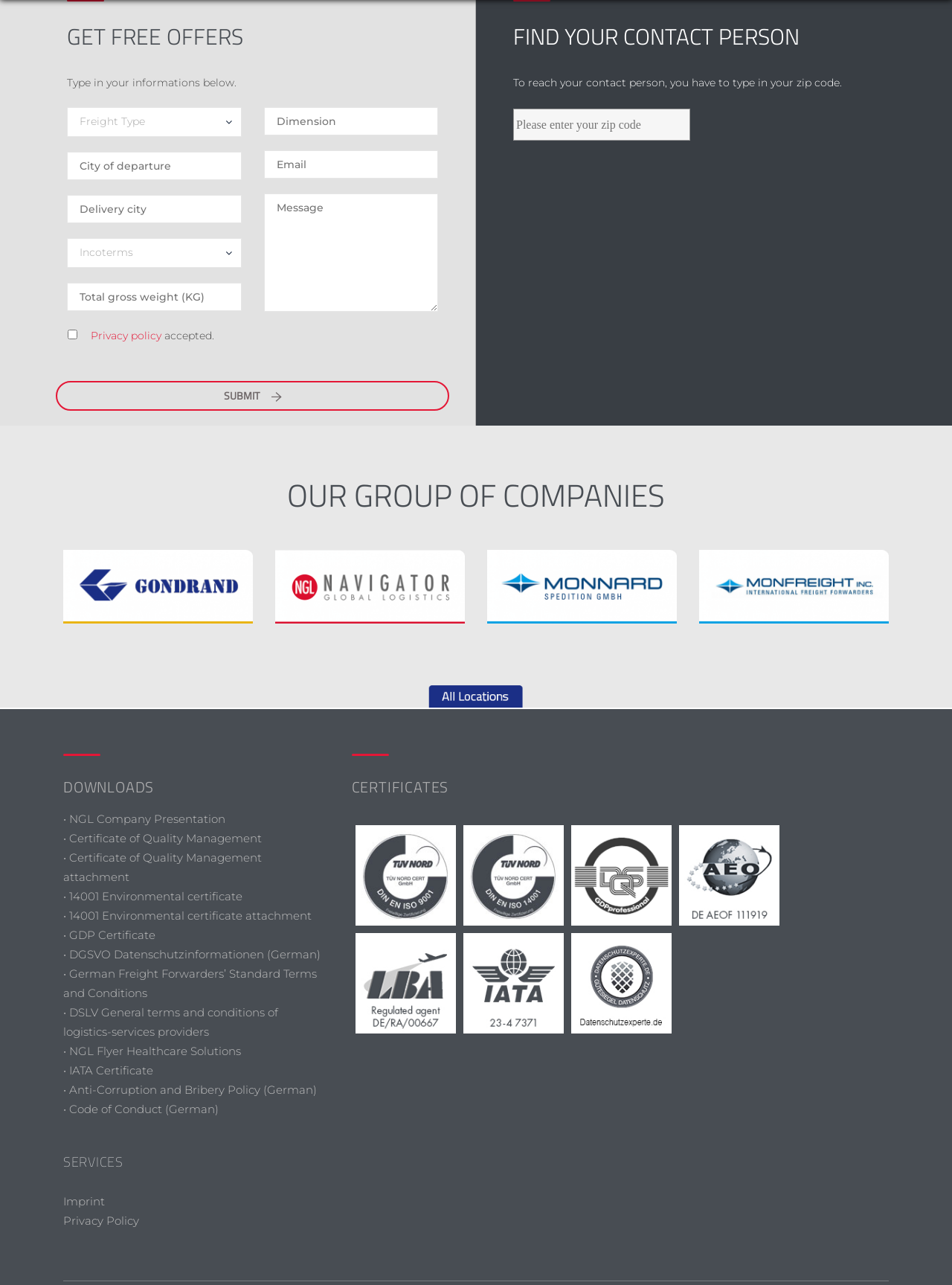Locate the bounding box coordinates of the area you need to click to fulfill this instruction: 'Enter city of departure'. The coordinates must be in the form of four float numbers ranging from 0 to 1: [left, top, right, bottom].

[0.07, 0.118, 0.254, 0.14]